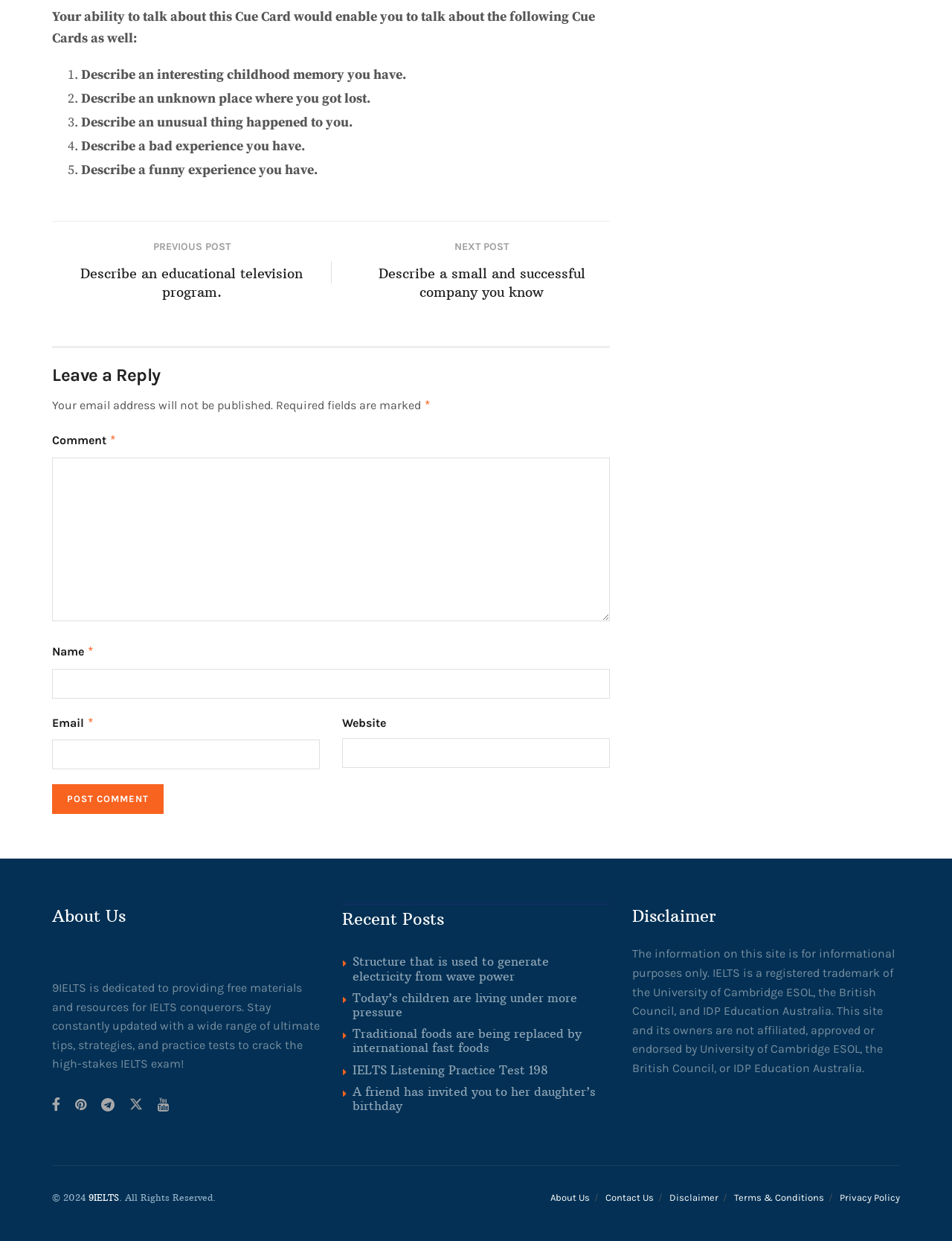Given the element description, predict the bounding box coordinates in the format (top-left x, top-left y, bottom-right x, bottom-right y). Make sure all values are between 0 and 1. Here is the element description: parent_node: Email * aria-describedby="email-notes" name="email"

[0.055, 0.591, 0.336, 0.615]